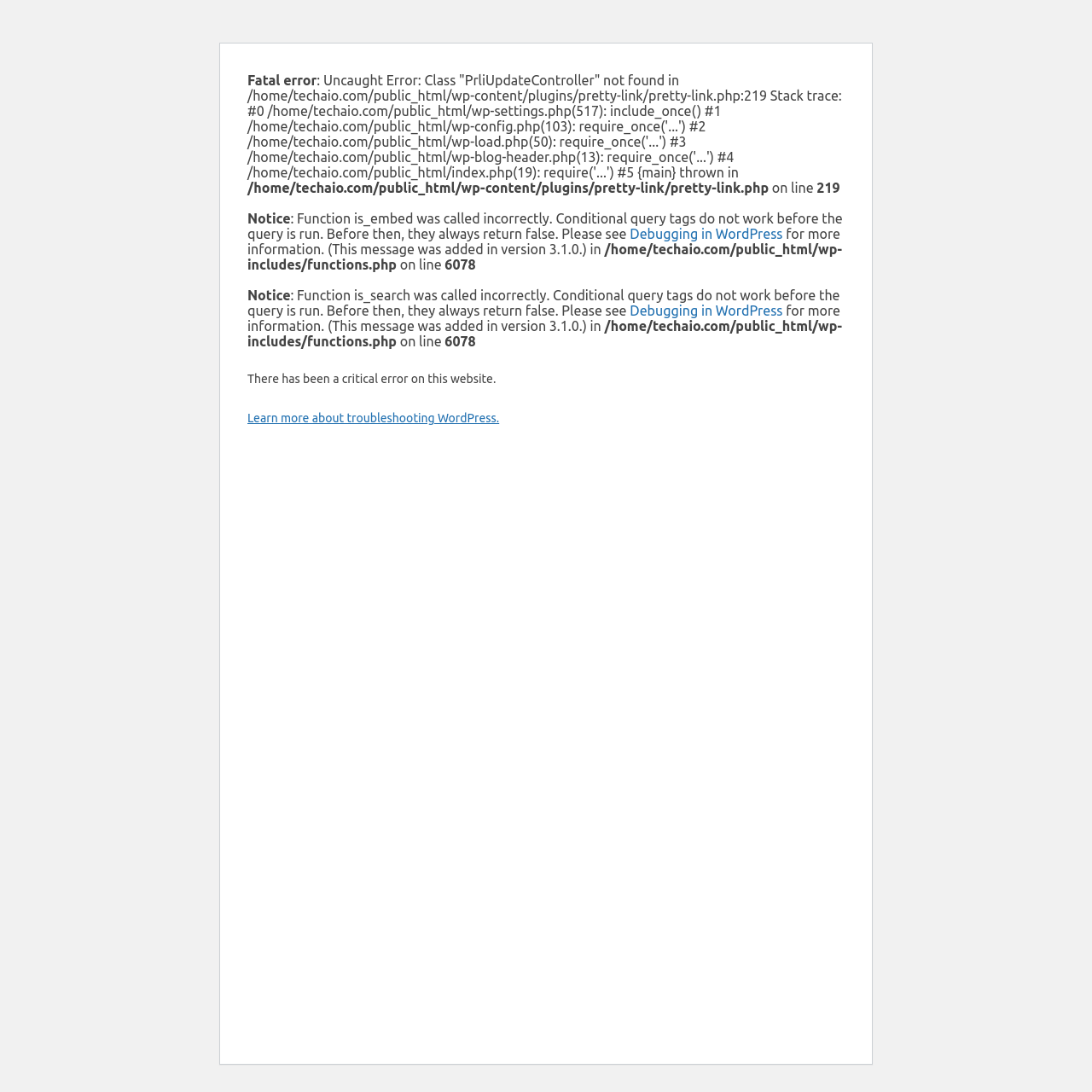Summarize the webpage with a detailed and informative caption.

This webpage displays an error message from WordPress. At the top, there is a prominent "Fatal error" message, followed by a detailed error description that spans across multiple lines. The error description is quite long and provides technical information about the error, including file paths and line numbers.

Below the error description, there are two "Notice" messages, each with its own detailed description. These notices are related to incorrect function calls in WordPress. The descriptions are similar to the initial error message, providing technical details about the issues.

To the right of the notices, there is a "Debugging in WordPress" message, which appears to be a link to a resource for troubleshooting WordPress issues.

Further down, there is another error message that starts with "There has been a critical error on this website." This message is shorter than the initial error description but still provides a sense of urgency. Below this message, there is a link to "Learn more about troubleshooting WordPress," which suggests that the user can find more information about resolving the issue by clicking on this link.

Overall, the webpage is dominated by technical error messages and descriptions, indicating that something has gone wrong with the WordPress installation.